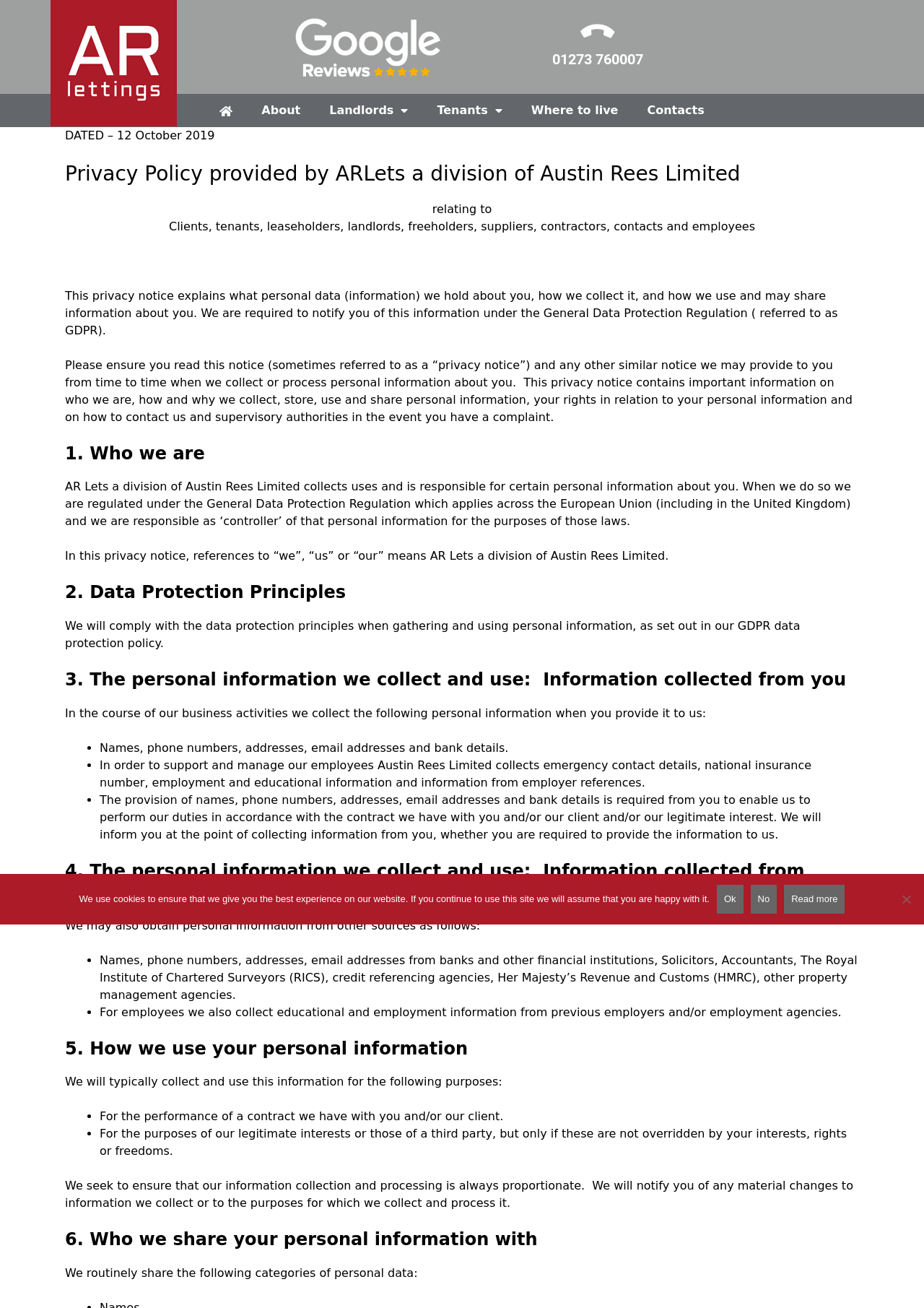Pinpoint the bounding box coordinates of the element that must be clicked to accomplish the following instruction: "View the 'Landlords' menu". The coordinates should be in the format of four float numbers between 0 and 1, i.e., [left, top, right, bottom].

[0.341, 0.072, 0.457, 0.097]